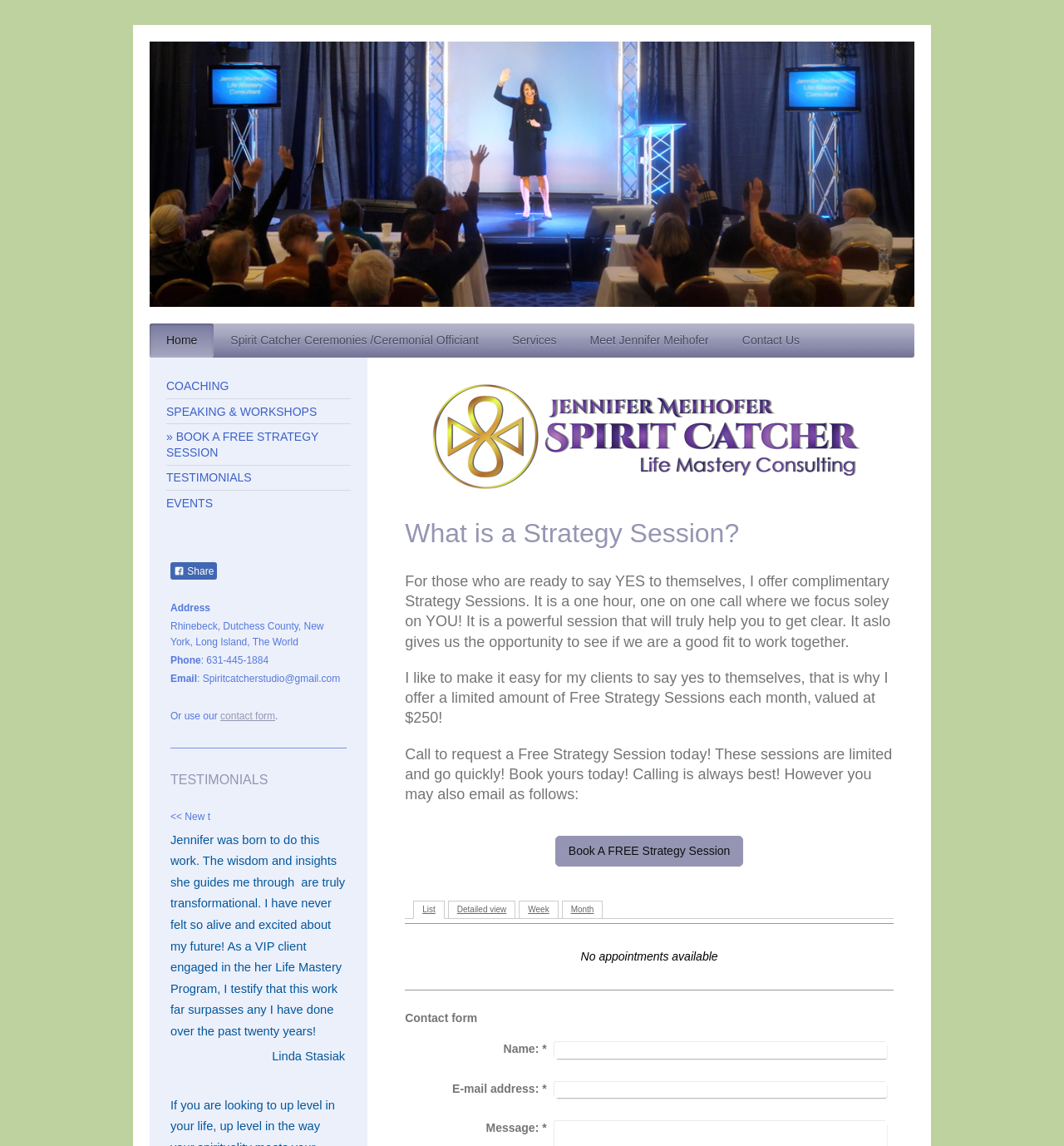Identify the bounding box coordinates of the area you need to click to perform the following instruction: "Share on social media".

[0.16, 0.491, 0.204, 0.505]